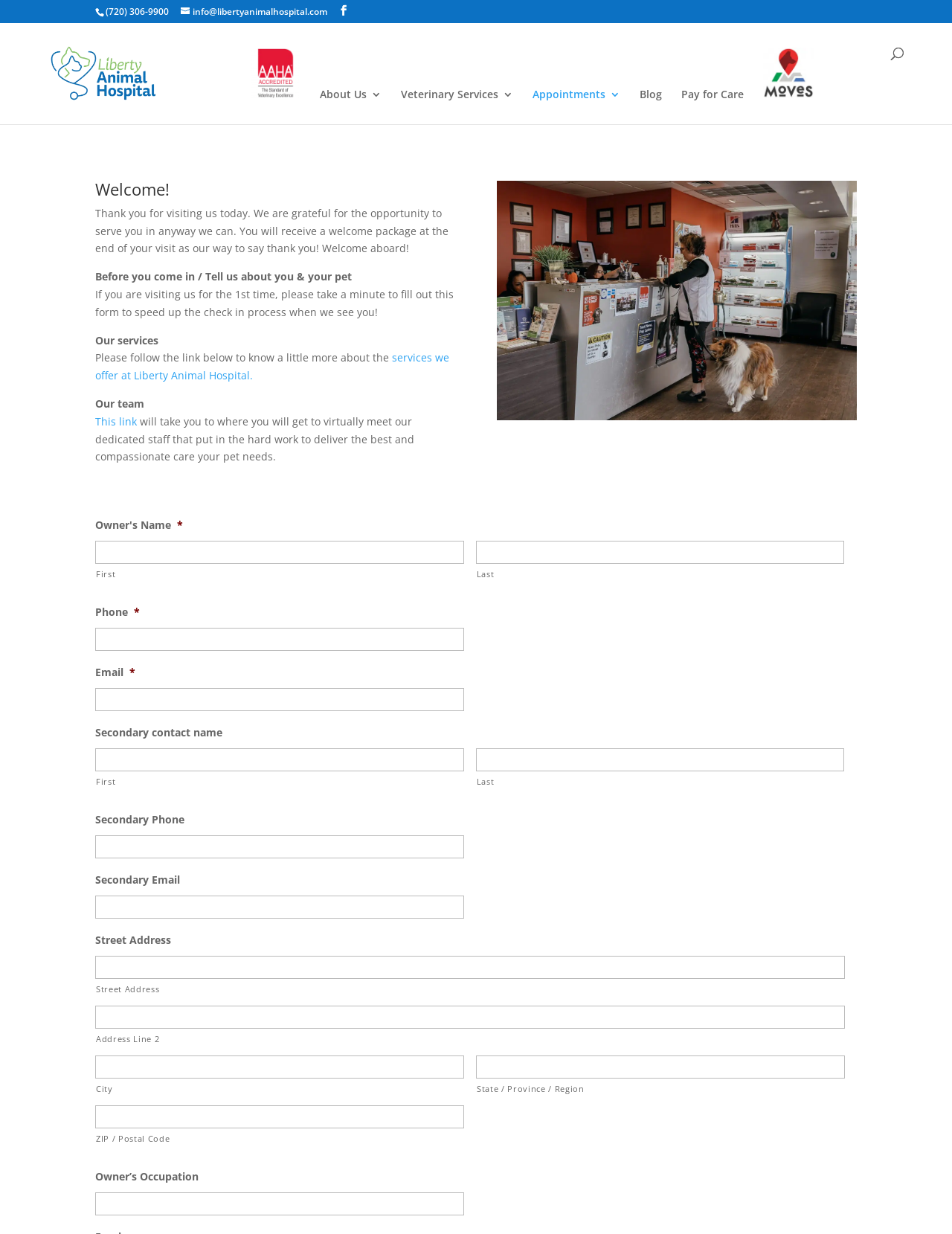Determine the bounding box coordinates of the section I need to click to execute the following instruction: "Fill out the first name field". Provide the coordinates as four float numbers between 0 and 1, i.e., [left, top, right, bottom].

[0.1, 0.438, 0.487, 0.457]